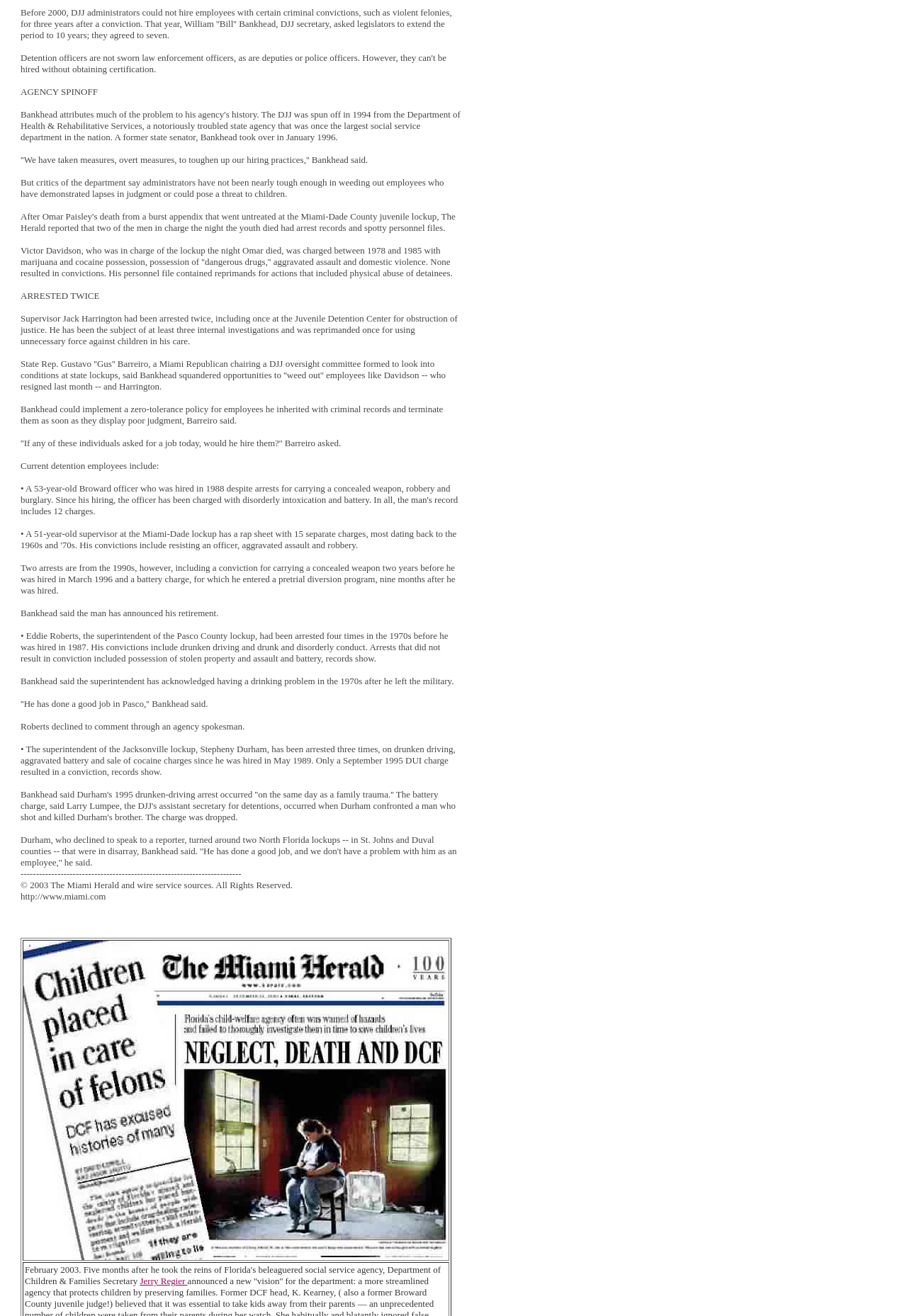Use a single word or phrase to answer the question: 
How many times was Supervisor Jack Harrington arrested?

Twice